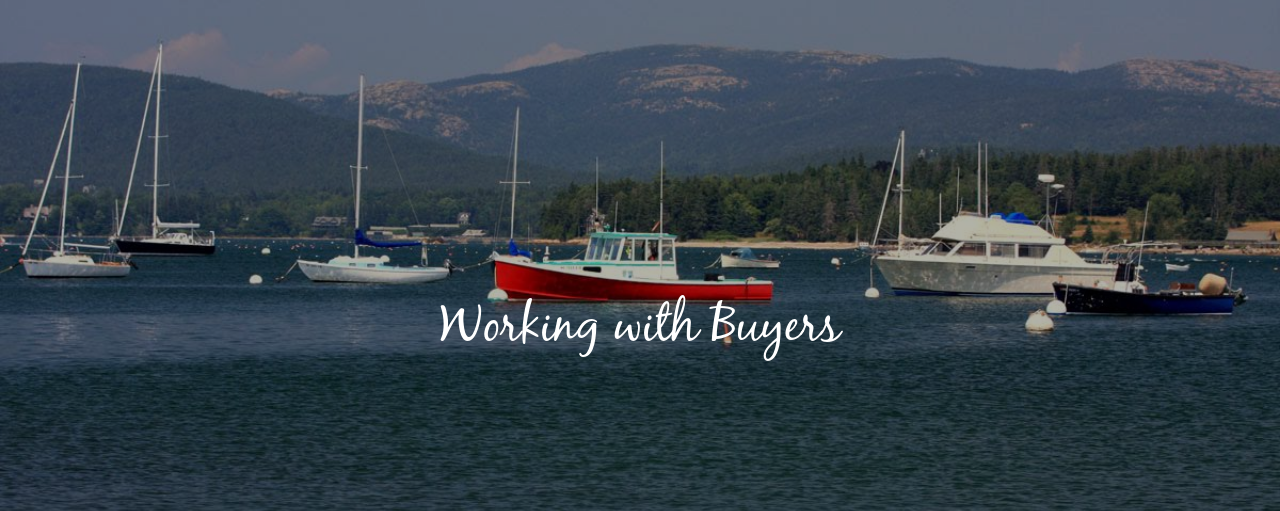Using the information in the image, give a comprehensive answer to the question: 
What is the focus of the content?

The caption states that the text 'Working with Buyers' is prominently displayed in the image, and that it reflects the focus of the content, which is assisting buyers in navigating the complexities of purchasing in the hospitality sector.